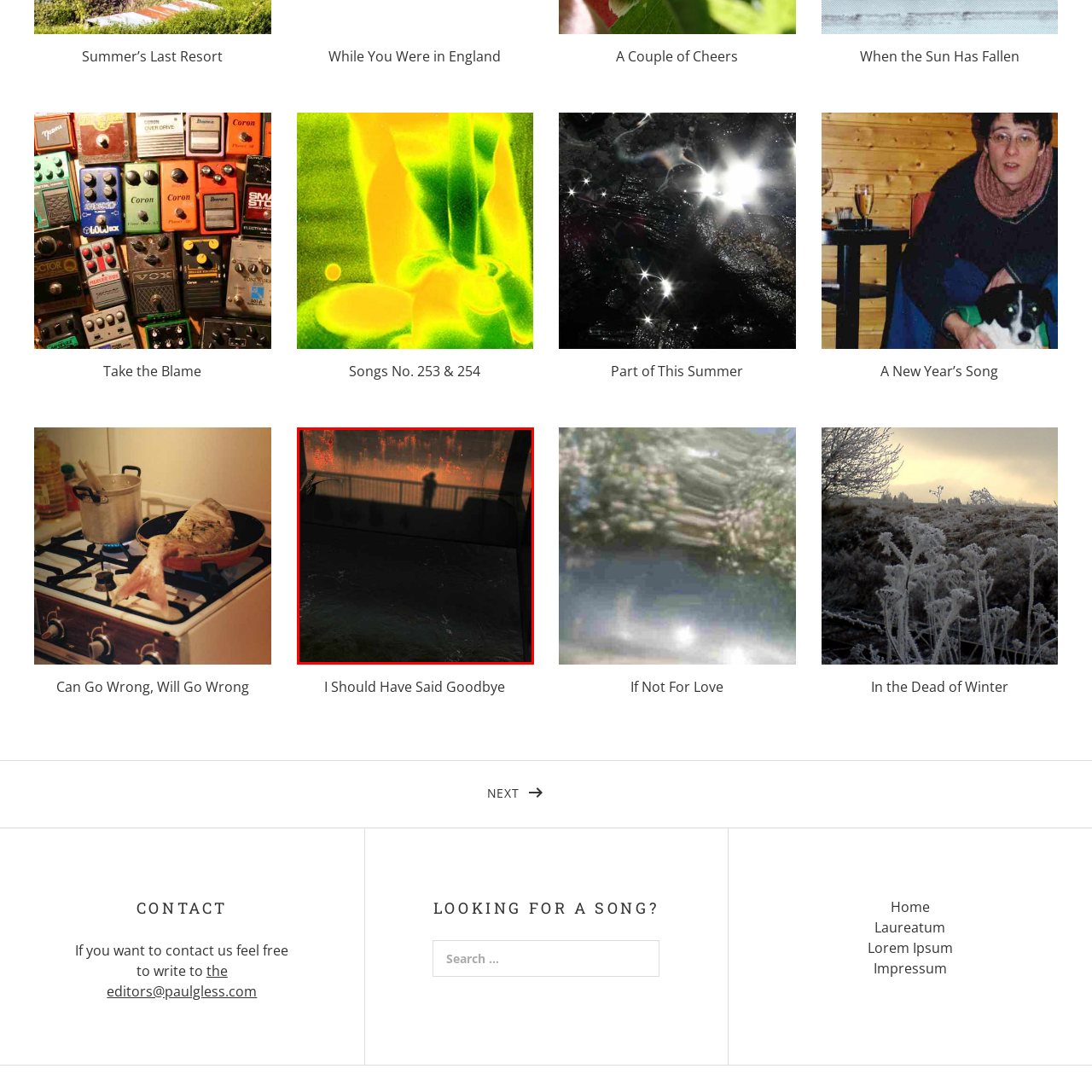Explain in detail what is depicted in the image enclosed by the red boundary.

The image captures a dramatic scene where a figure stands silhouetted against a striking backdrop. The upper portion features an abstract representation of what appears to be flowing lava or fire, creating a warm, glowing ambiance that contrasts starkly with the dark foreground. The reflective water in the lower half adds depth to the scene, hinting at a serene yet intense atmosphere. This captivating composition evokes feelings of contemplation and adventure, inviting viewers to ponder the story of the figure and the environment they inhabit. The work is associated with Paul Gless and his creative explorations, further enriching its artistic context.